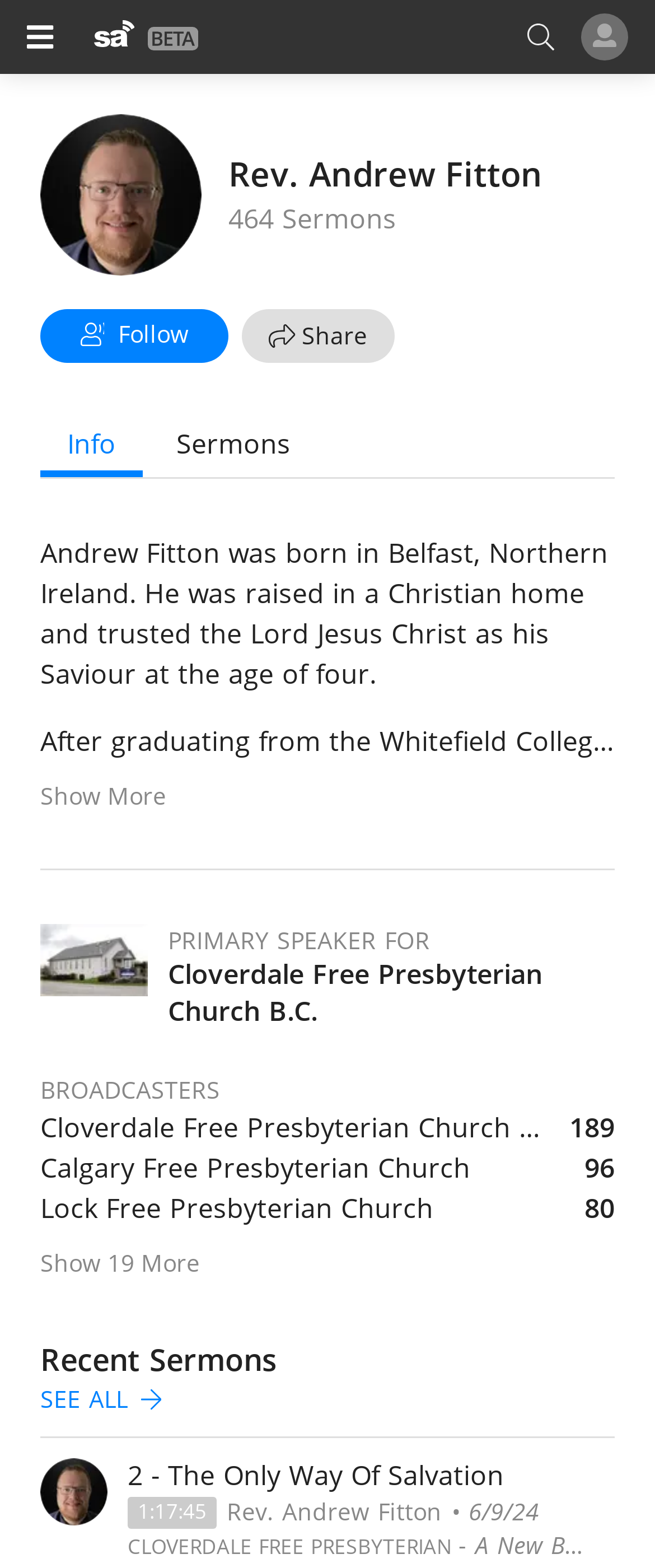Determine the bounding box coordinates of the clickable element necessary to fulfill the instruction: "Click the Follow button". Provide the coordinates as four float numbers within the 0 to 1 range, i.e., [left, top, right, bottom].

[0.062, 0.197, 0.349, 0.231]